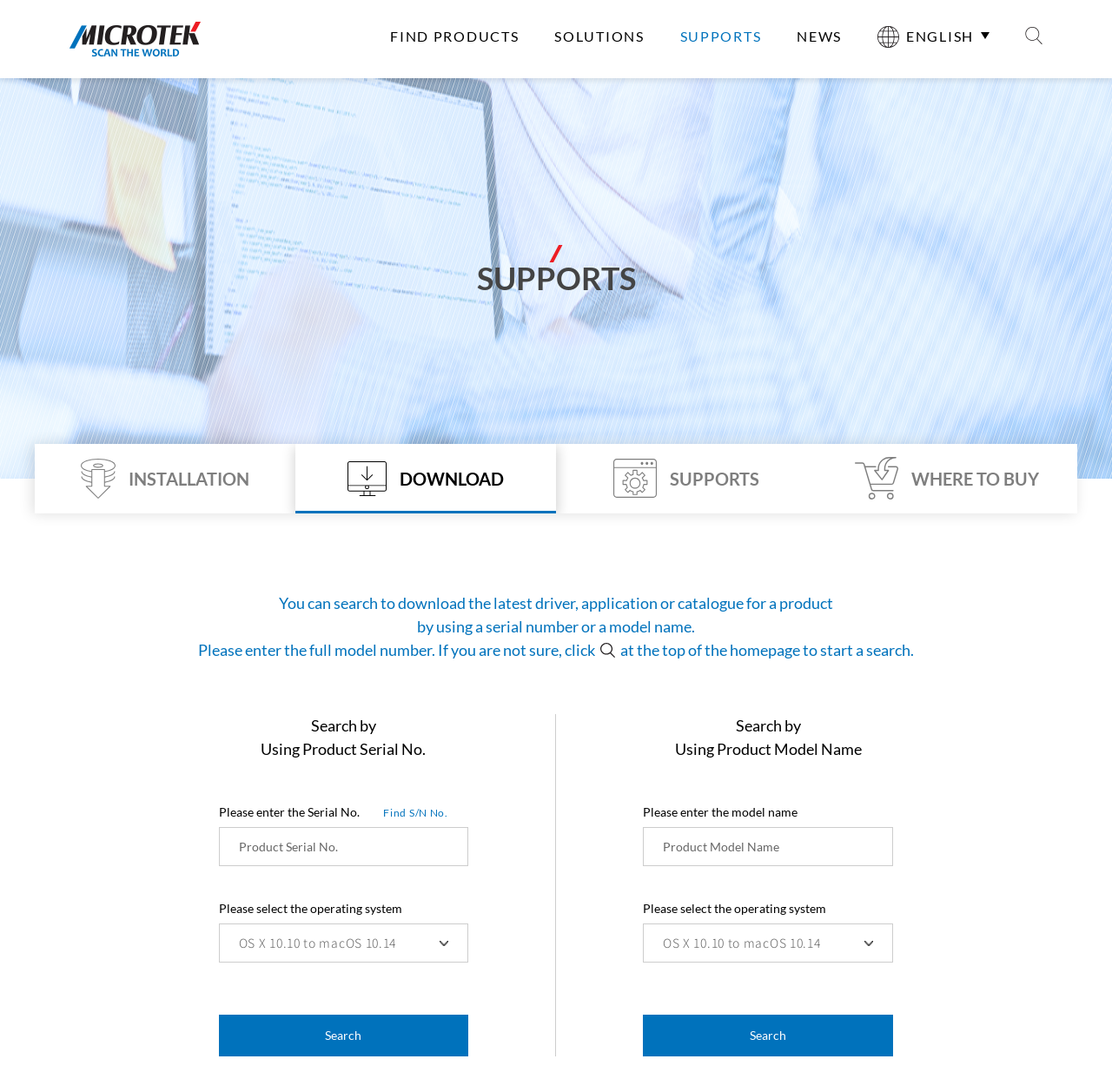What is the position of the 'SUPPORTS' link on the webpage?
Refer to the image and provide a one-word or short phrase answer.

Top-right